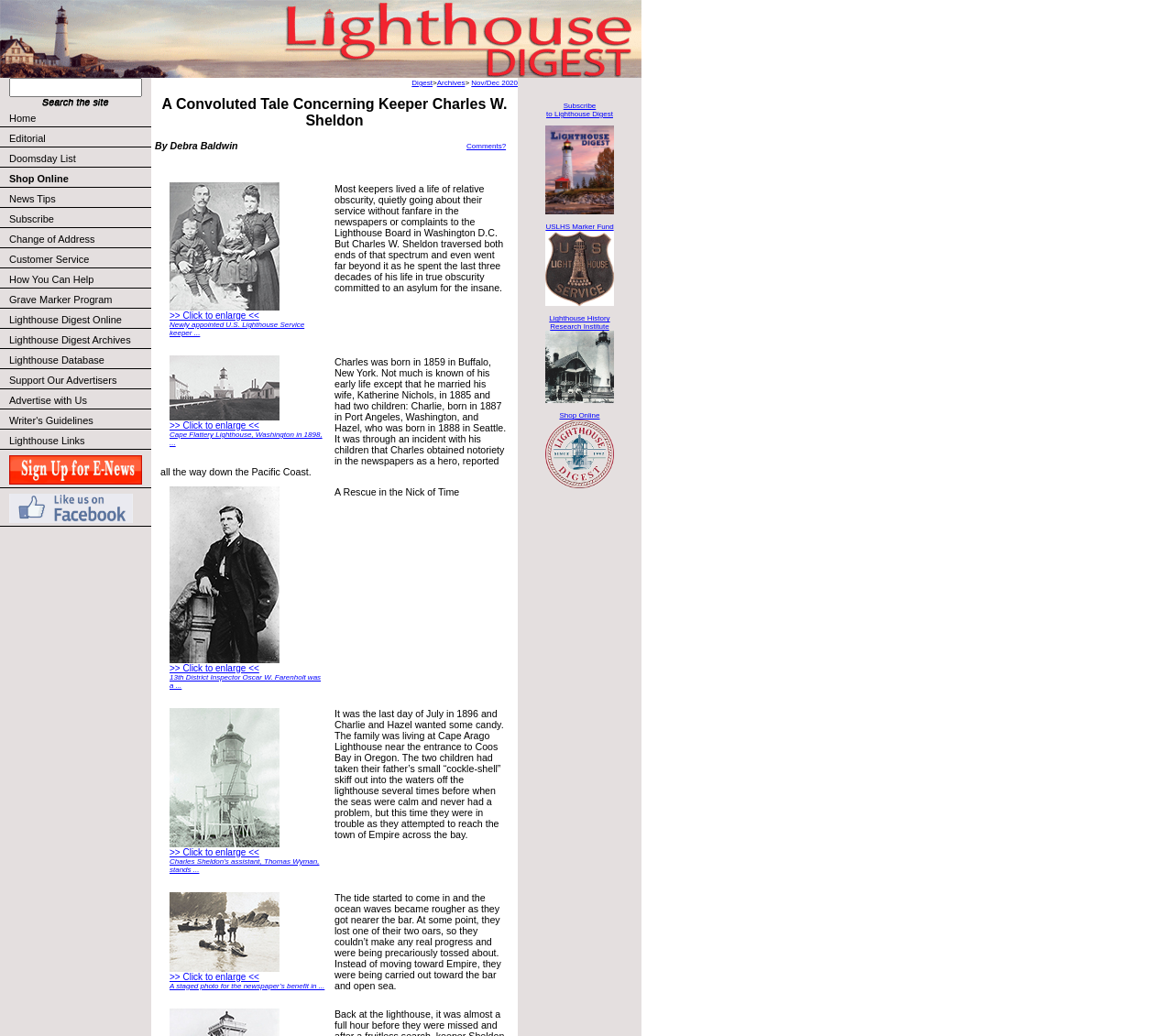Who wrote the article?
Please answer the question with a single word or phrase, referencing the image.

Debra Baldwin